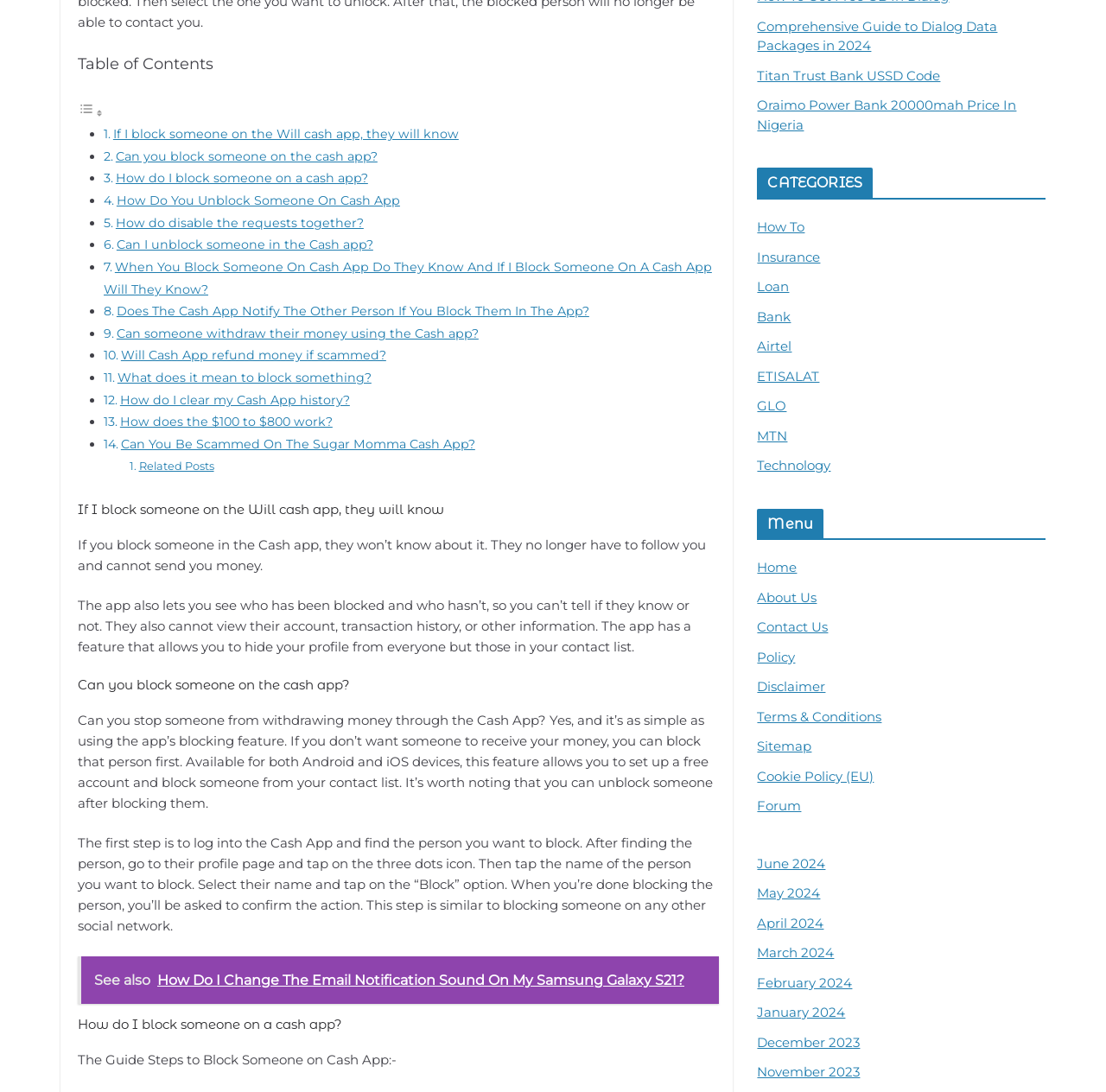Locate the bounding box coordinates of the clickable region to complete the following instruction: "Read about 'If I block someone on the Will cash app, they will know'."

[0.07, 0.459, 0.647, 0.474]